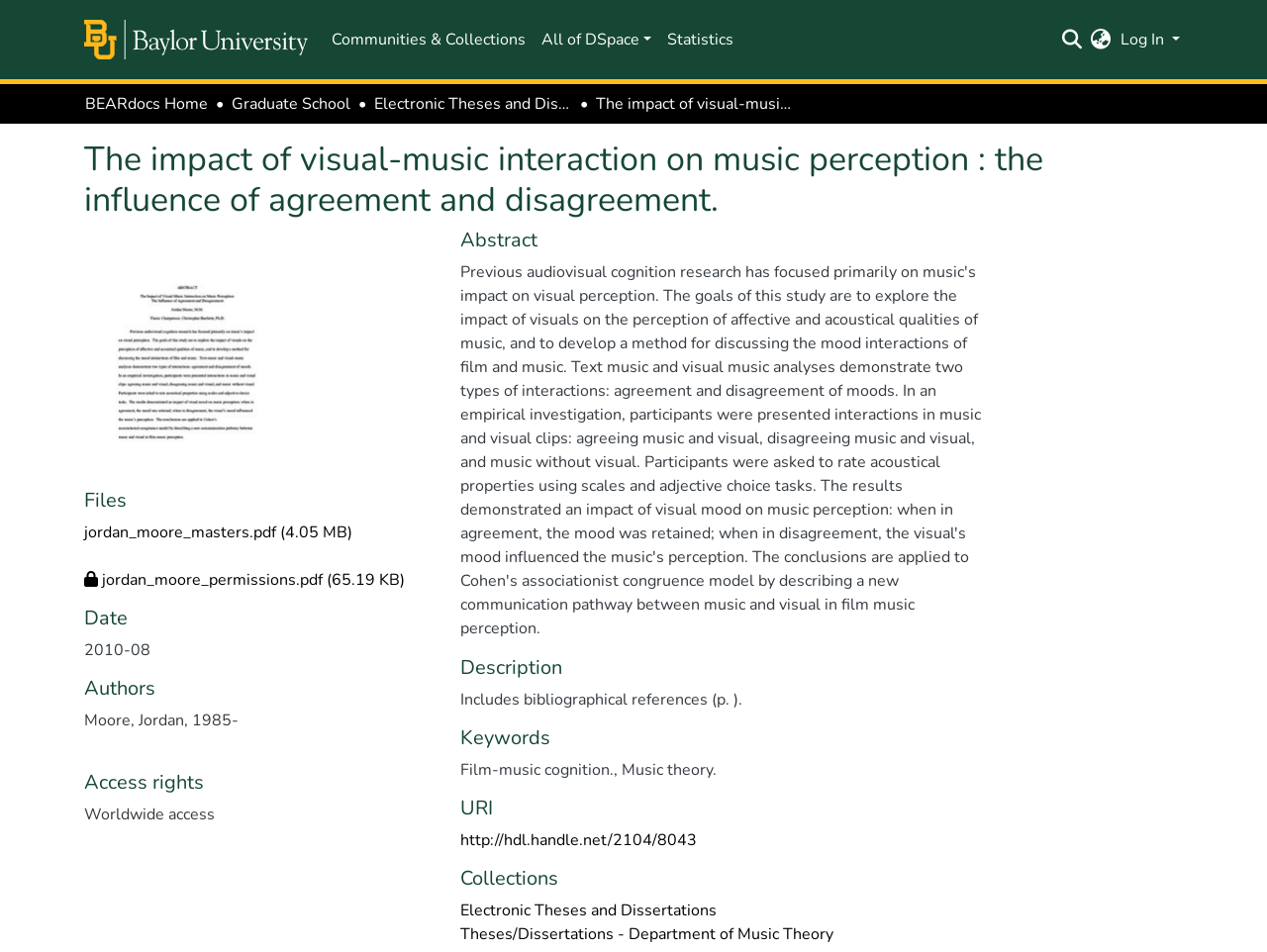Who is the author of the thesis?
Please provide a full and detailed response to the question.

The author of the thesis can be found in the 'Authors' section, where it says 'Moore, Jordan, 1985-'.